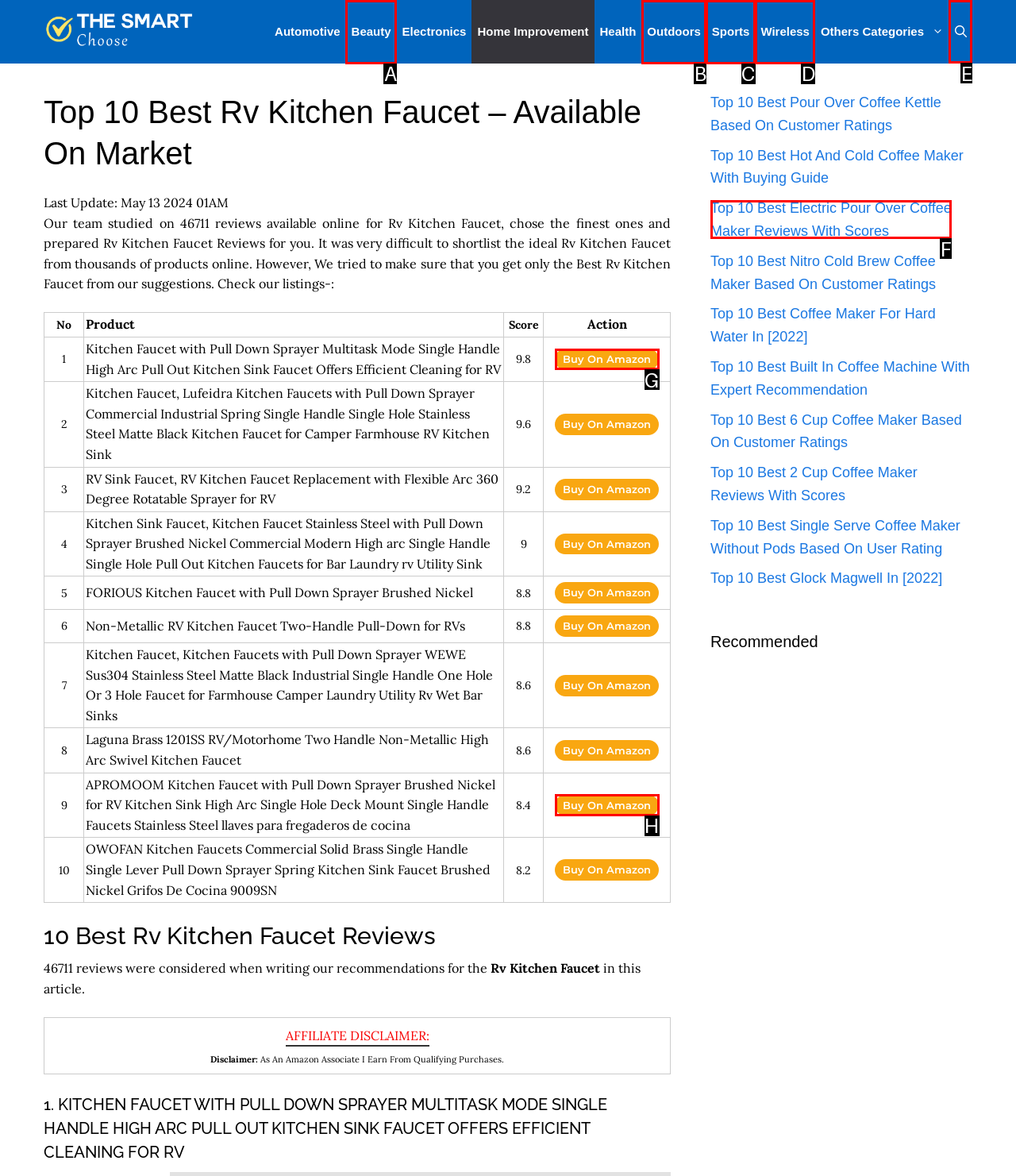From the given options, choose the one to complete the task: Click on Open Search Bar
Indicate the letter of the correct option.

E